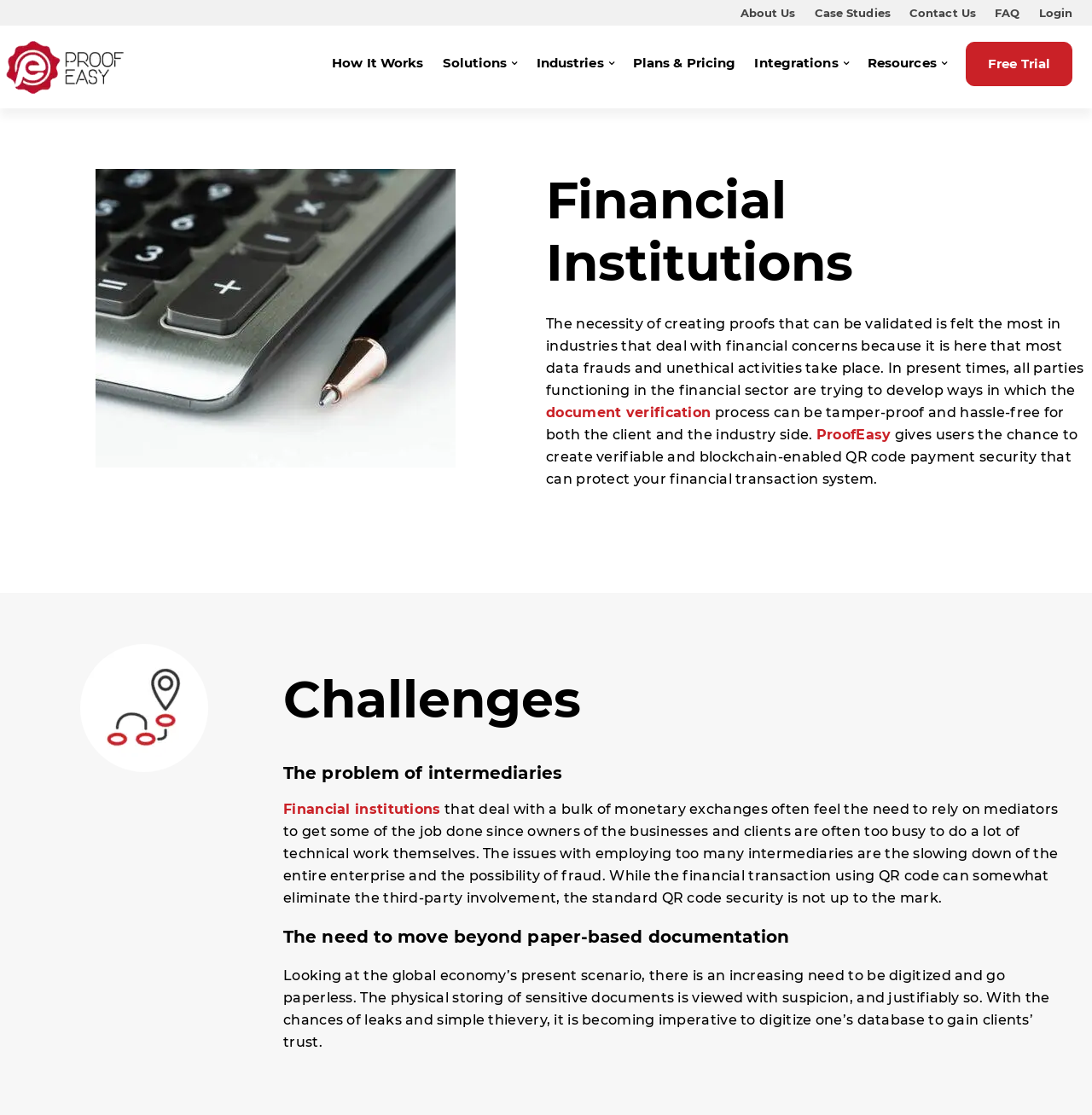What is the main heading of this webpage? Please extract and provide it.

The problem of intermediaries